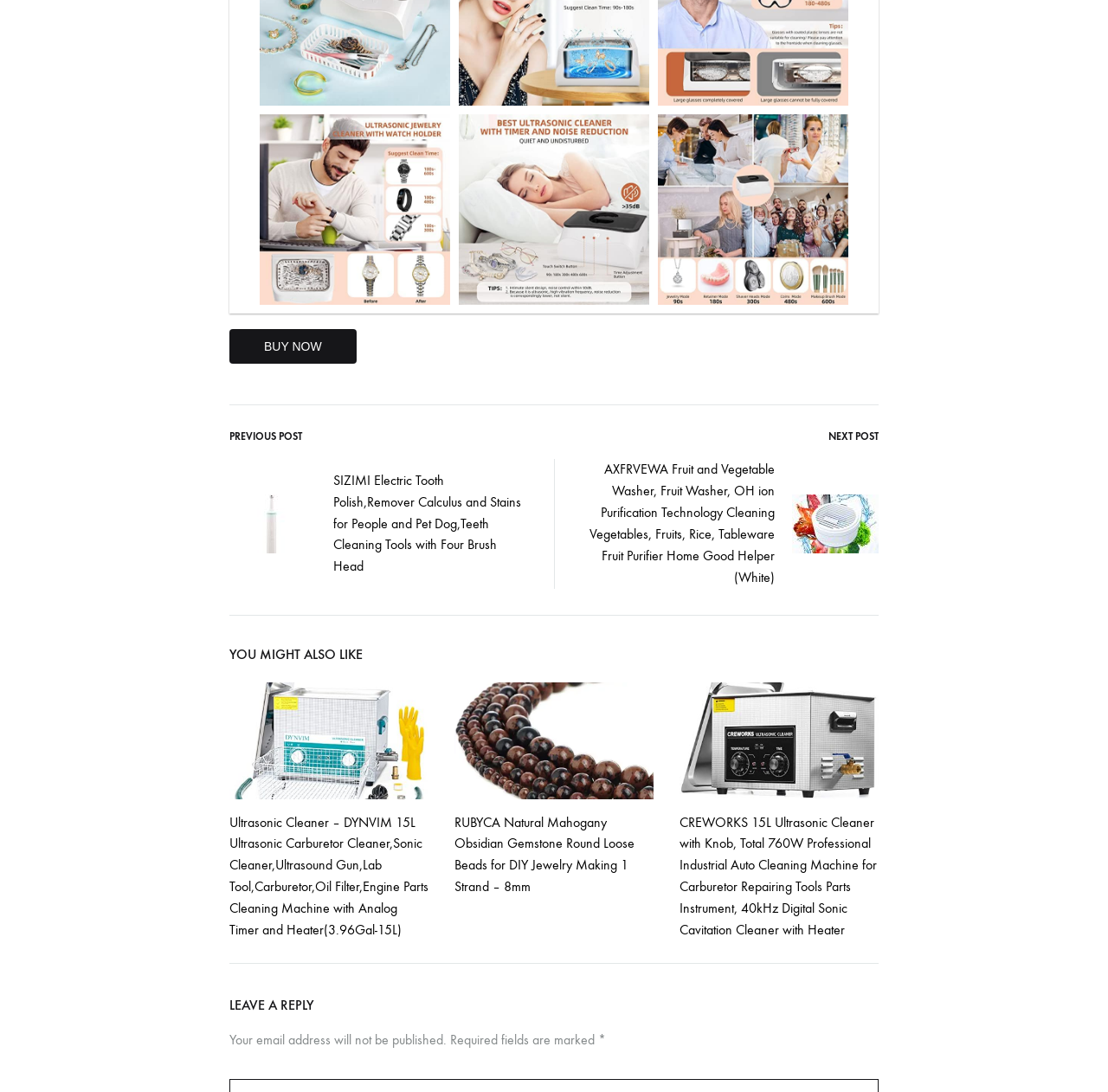Please determine the bounding box coordinates of the area that needs to be clicked to complete this task: 'View the SIZIMI Electric Tooth Polish product'. The coordinates must be four float numbers between 0 and 1, formatted as [left, top, right, bottom].

[0.207, 0.43, 0.477, 0.529]